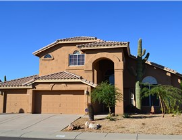How many cars can the garage accommodate?
Using the image as a reference, answer the question with a short word or phrase.

Two